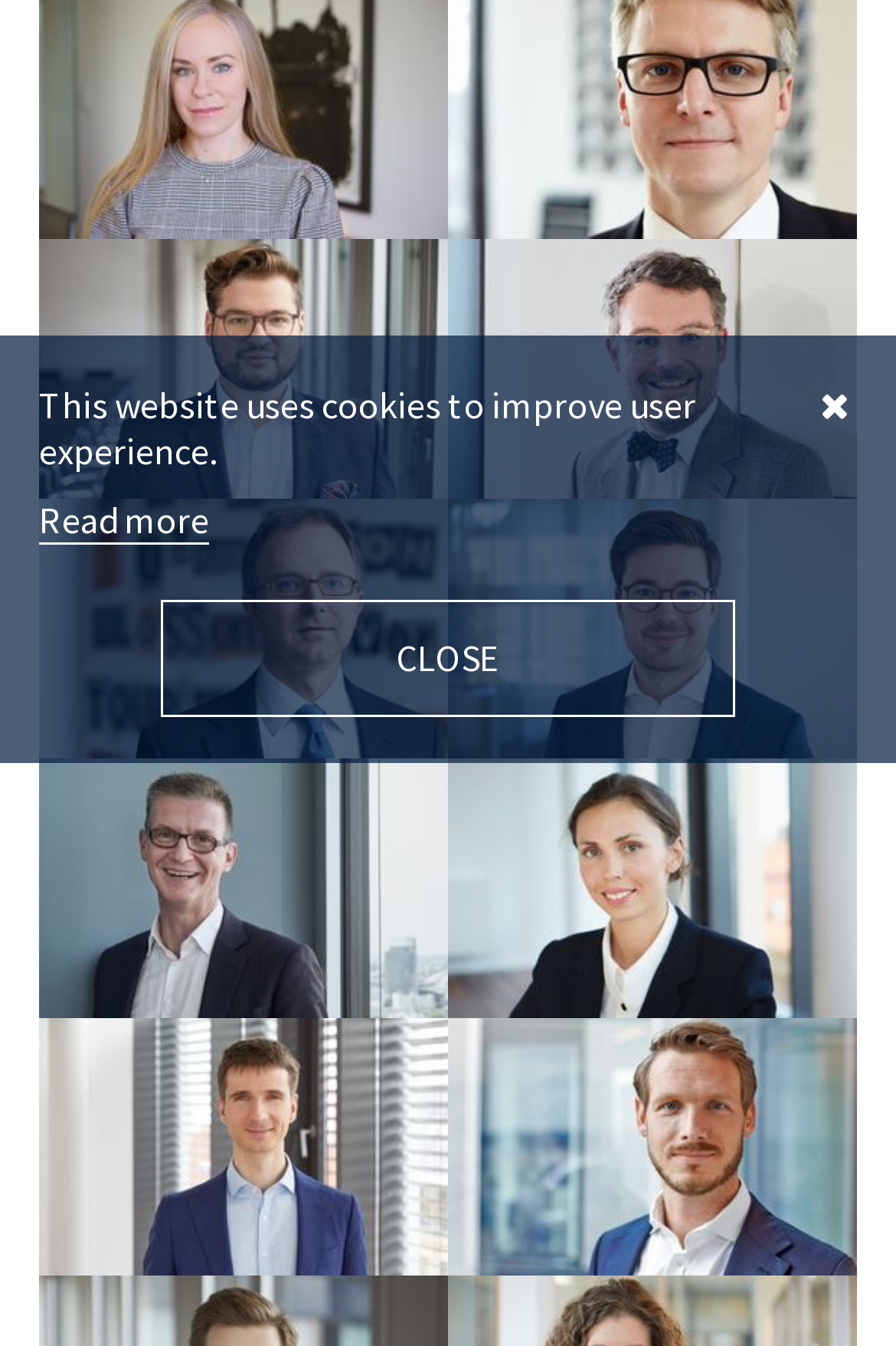Find the bounding box coordinates of the UI element according to this description: "Close".

[0.179, 0.446, 0.821, 0.533]